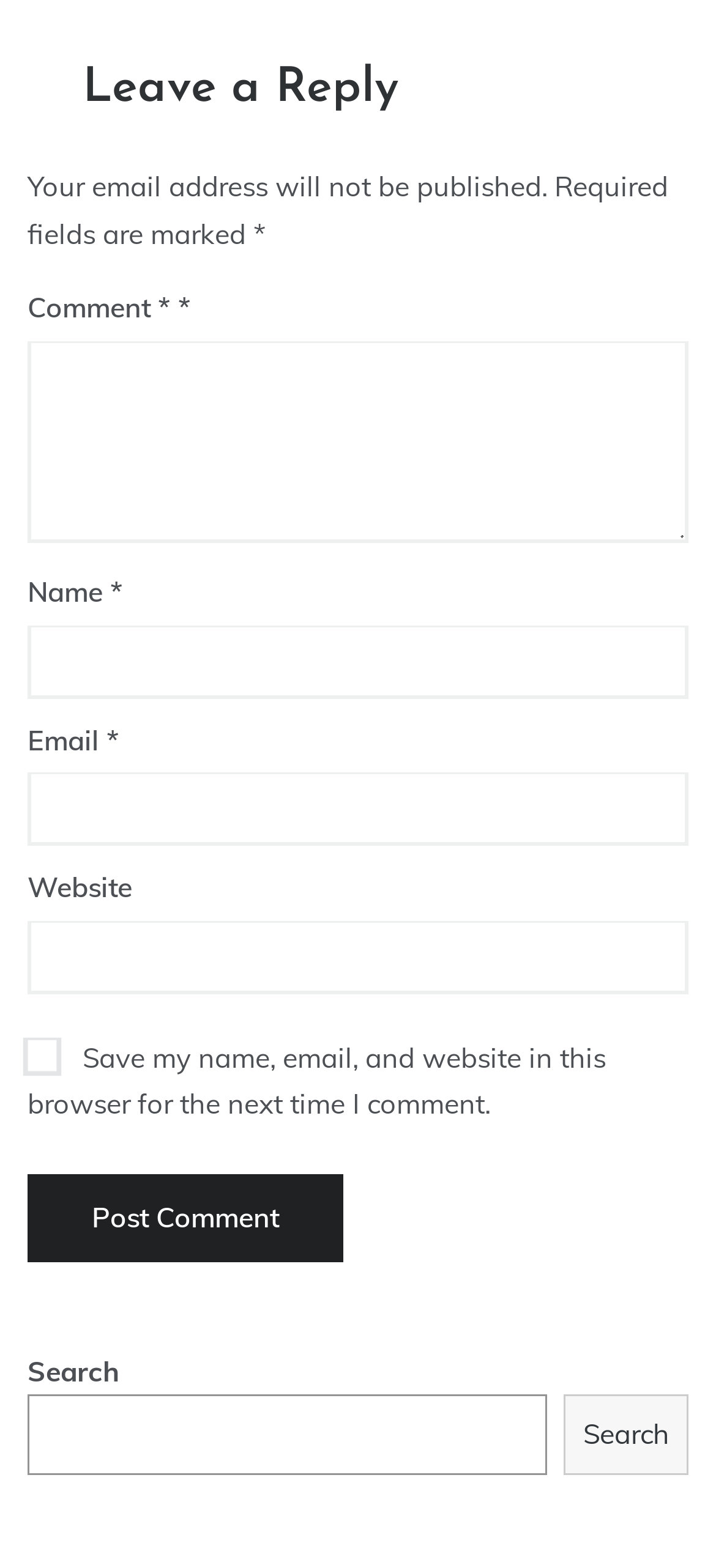Please determine the bounding box coordinates of the clickable area required to carry out the following instruction: "Save your information for next time". The coordinates must be four float numbers between 0 and 1, represented as [left, top, right, bottom].

[0.032, 0.662, 0.086, 0.686]